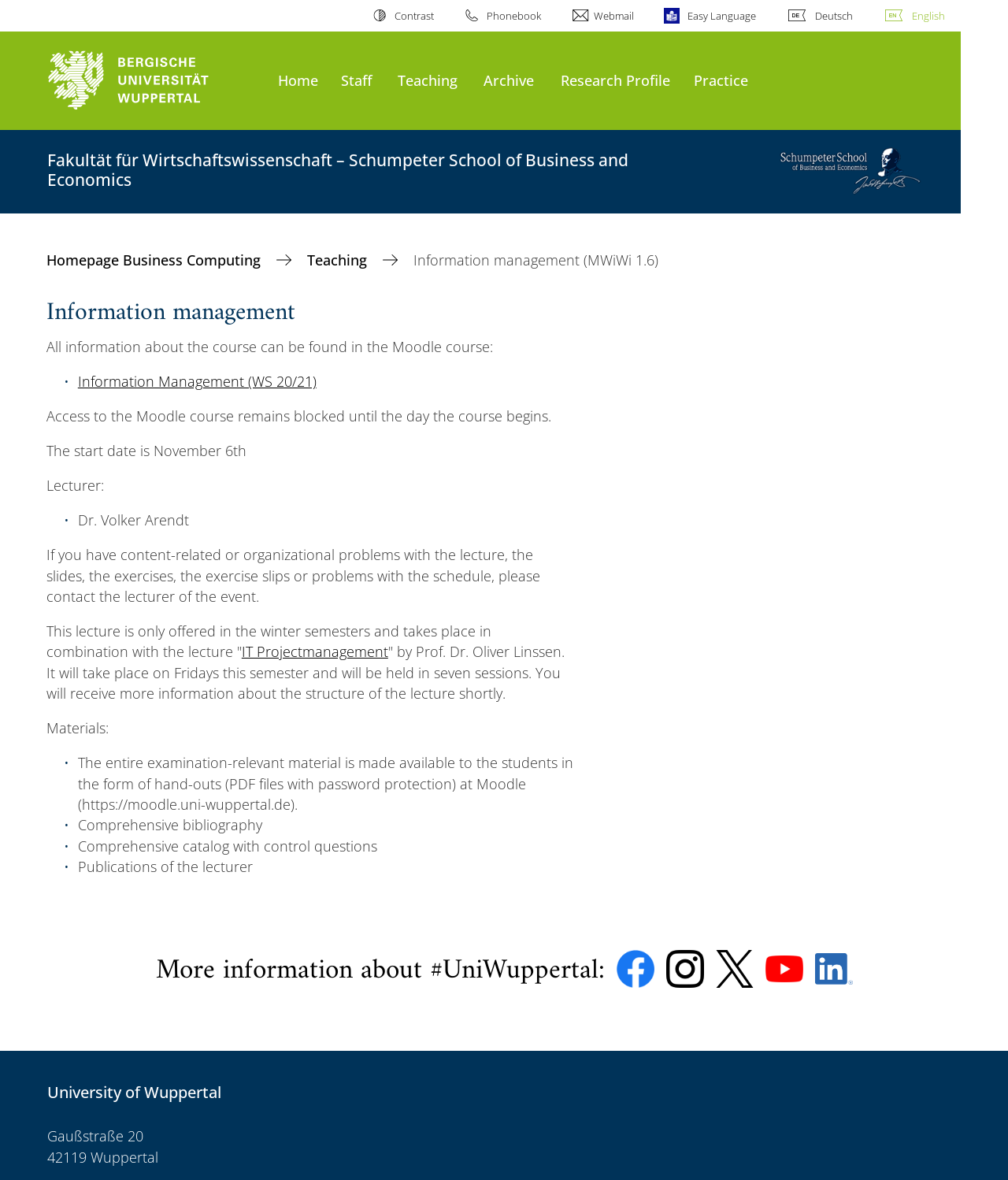Pinpoint the bounding box coordinates of the element you need to click to execute the following instruction: "visit Facebook page". The bounding box should be represented by four float numbers between 0 and 1, in the format [left, top, right, bottom].

[0.611, 0.814, 0.649, 0.837]